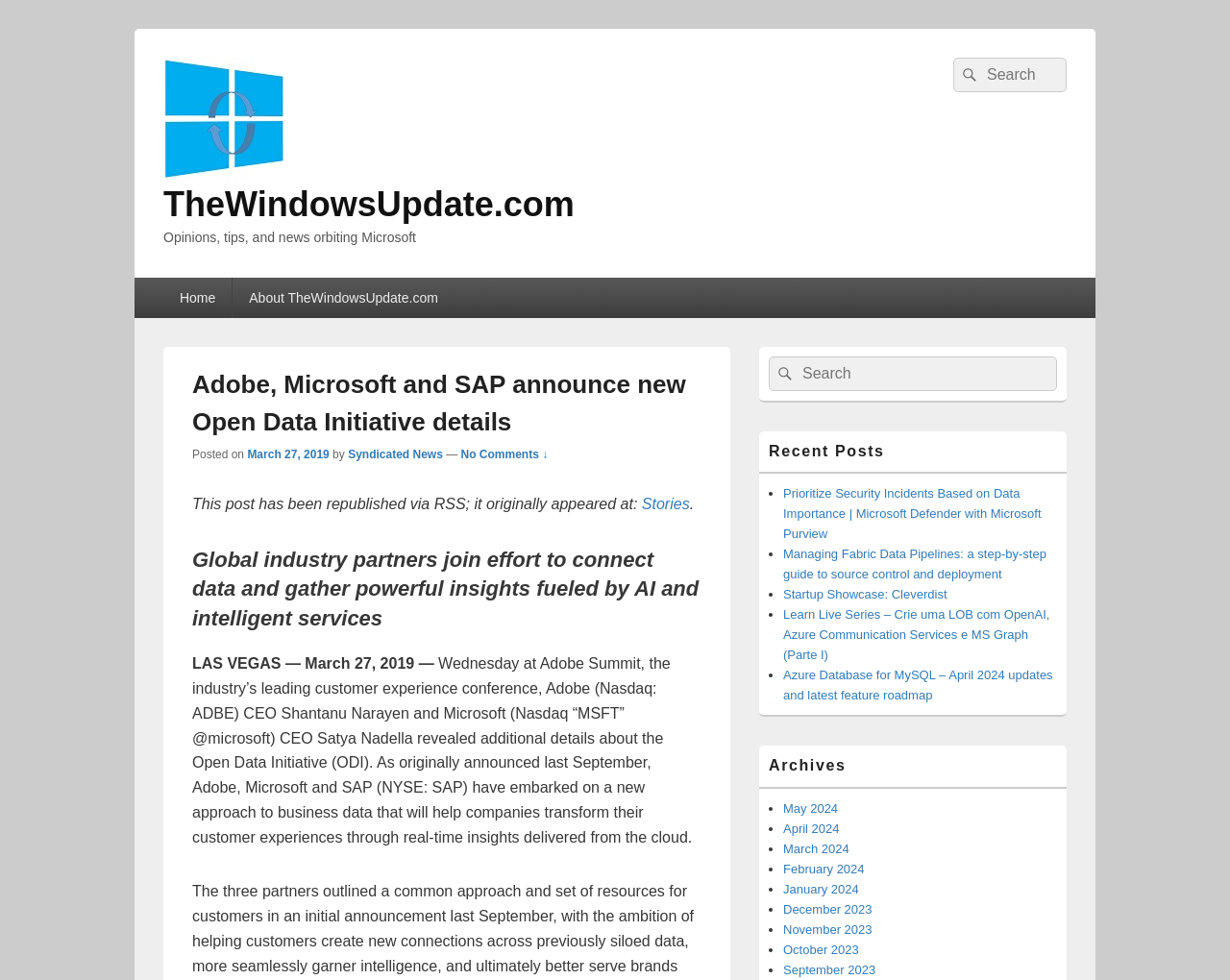Identify the bounding box coordinates of the section that should be clicked to achieve the task described: "View recent posts".

[0.617, 0.45, 0.867, 0.483]